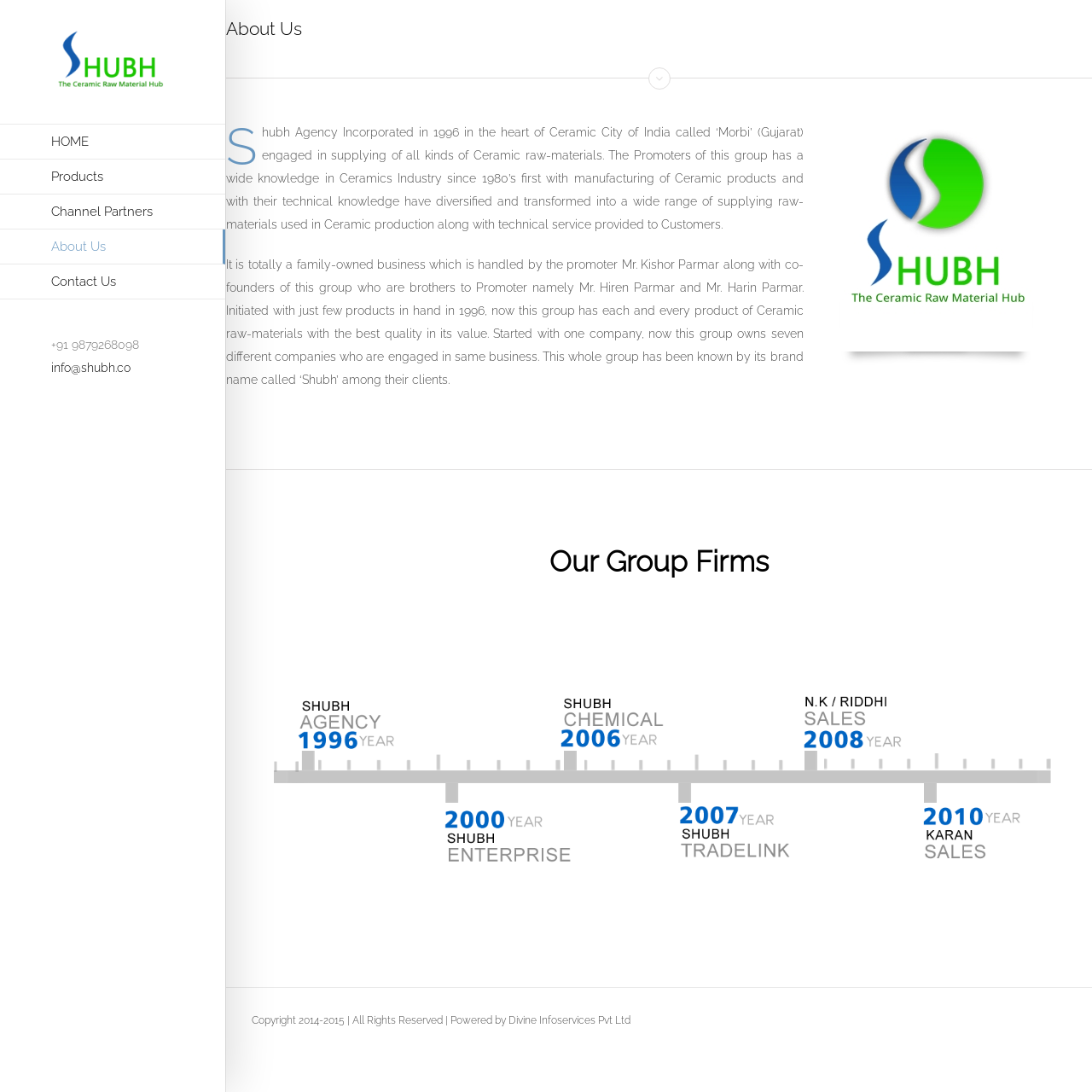Bounding box coordinates are to be given in the format (top-left x, top-left y, bottom-right x, bottom-right y). All values must be floating point numbers between 0 and 1. Provide the bounding box coordinate for the UI element described as: 繁體中文

None